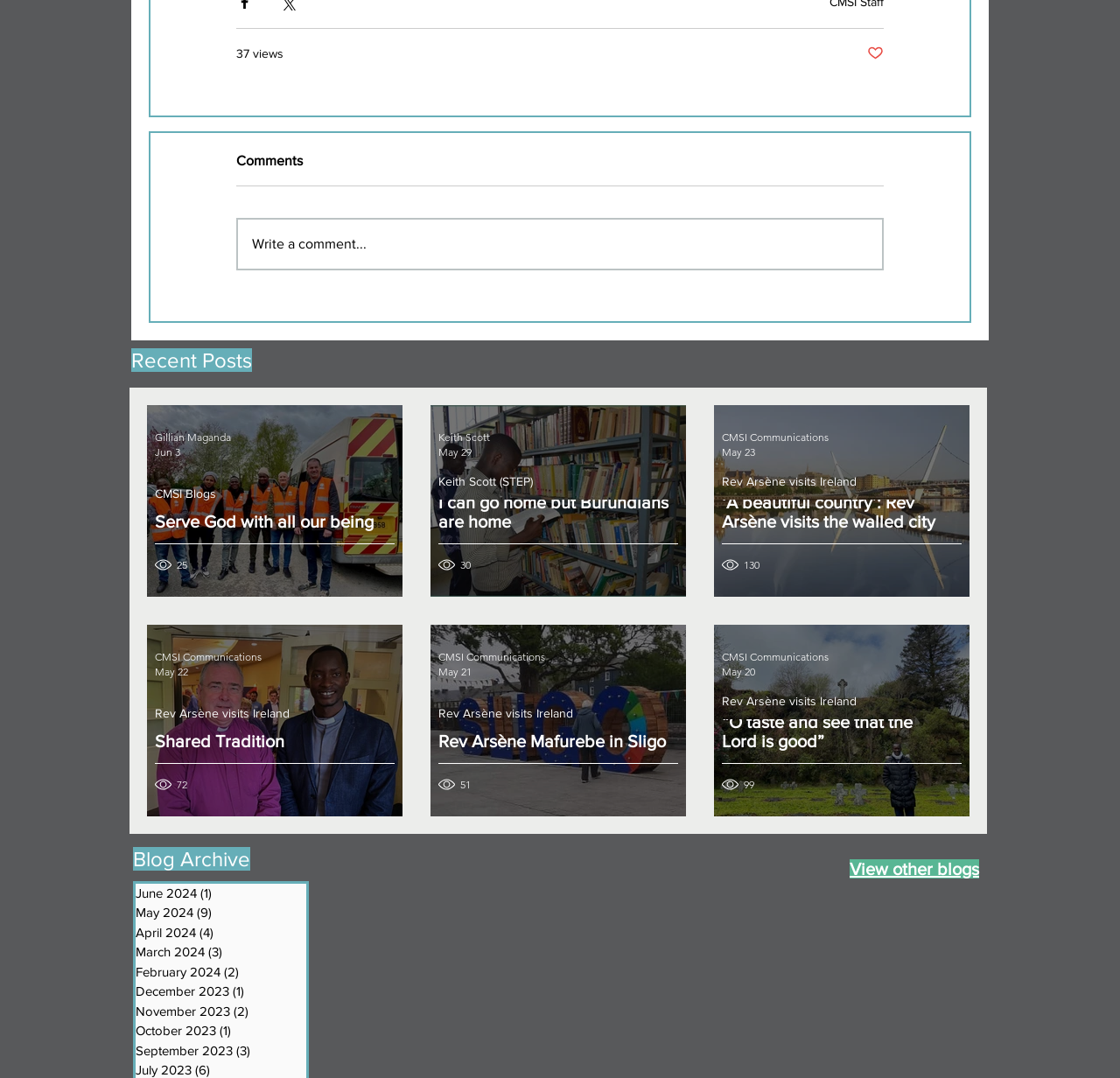Please answer the following question using a single word or phrase: What is the text of the button to write a comment?

Write a comment...